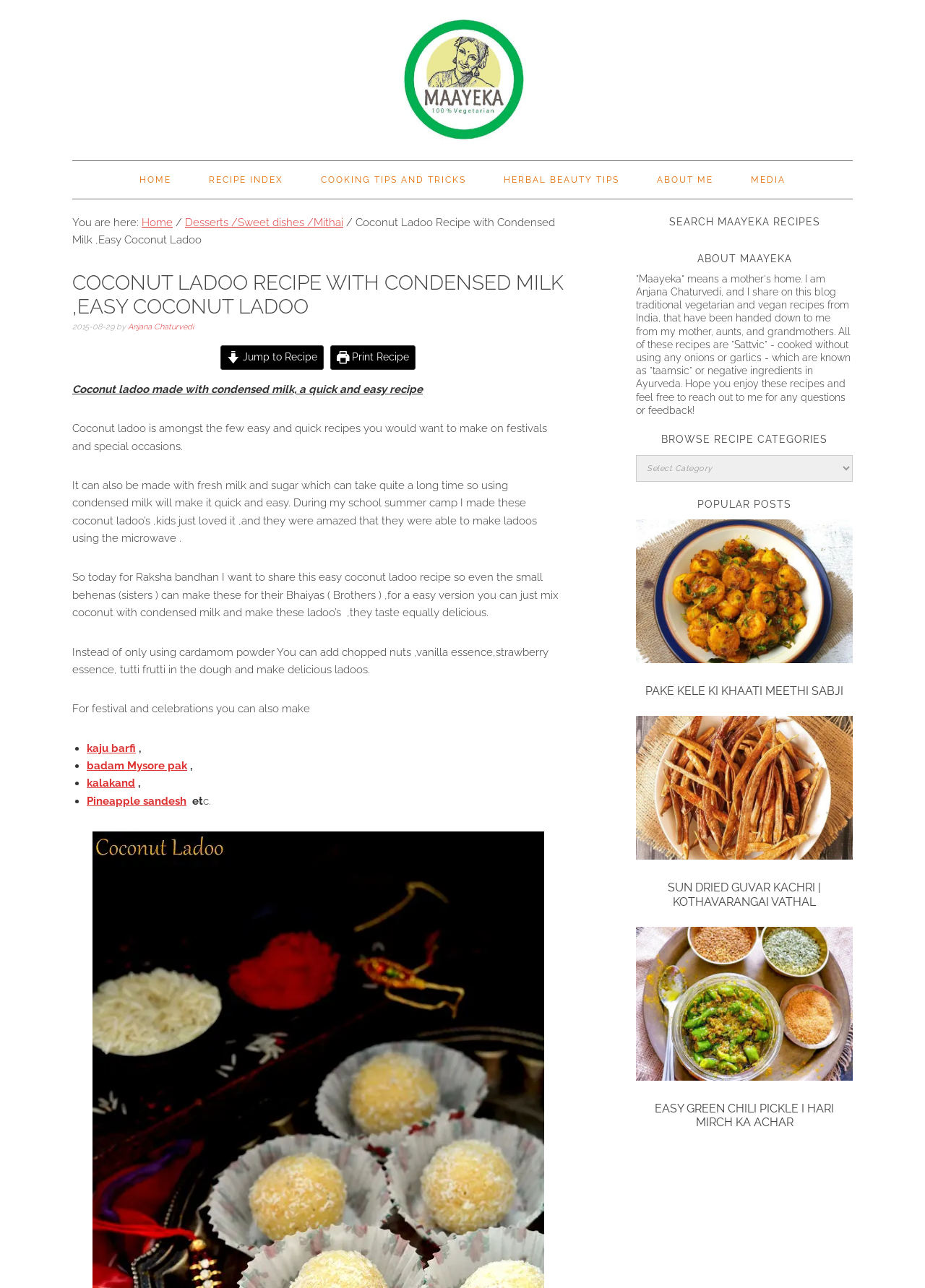Please locate the bounding box coordinates of the element that should be clicked to achieve the given instruction: "Browse recipe categories".

[0.688, 0.353, 0.922, 0.374]